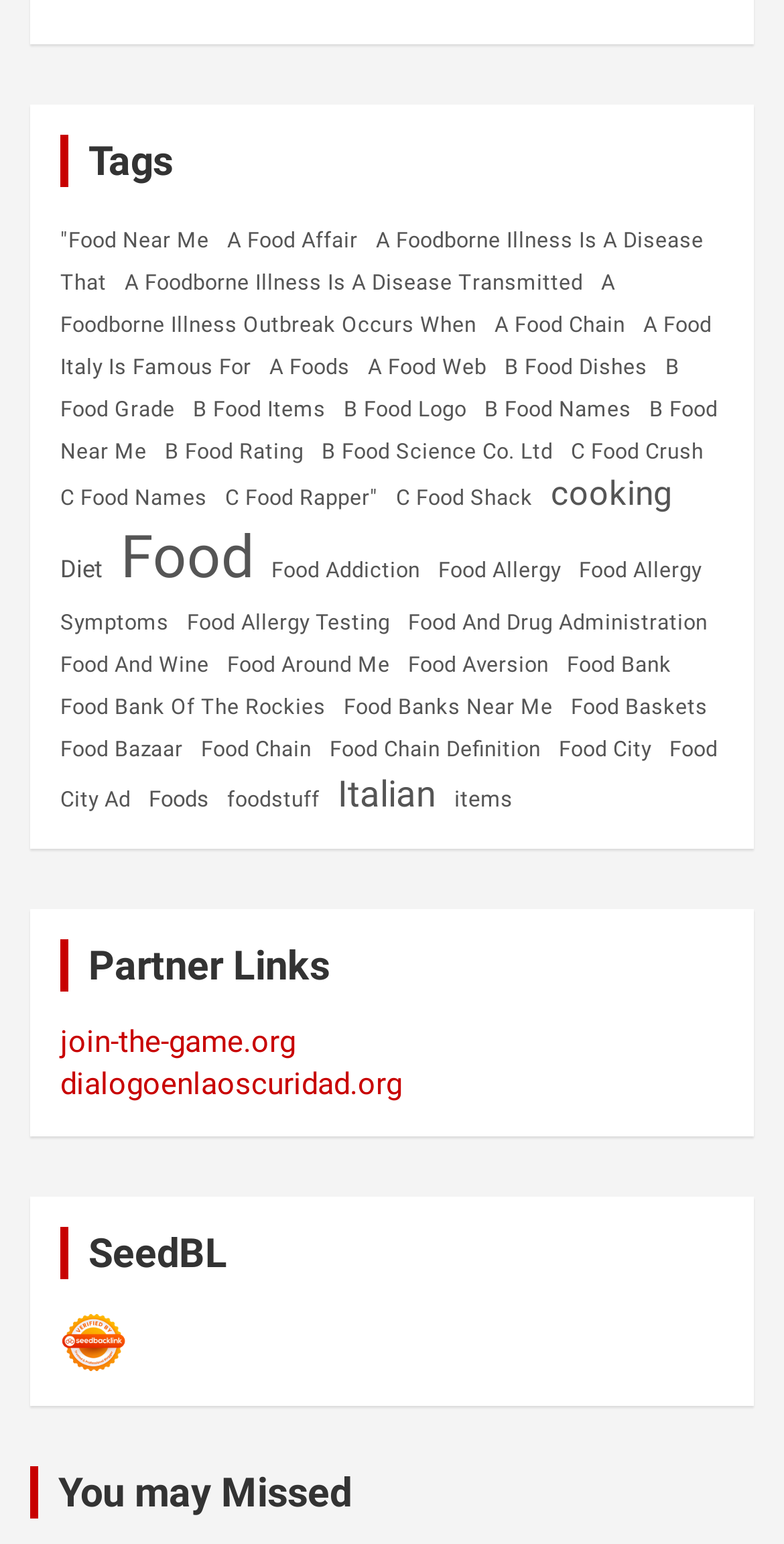Find the bounding box coordinates of the clickable element required to execute the following instruction: "Click on 'Food Near Me'". Provide the coordinates as four float numbers between 0 and 1, i.e., [left, top, right, bottom].

[0.077, 0.134, 0.267, 0.177]